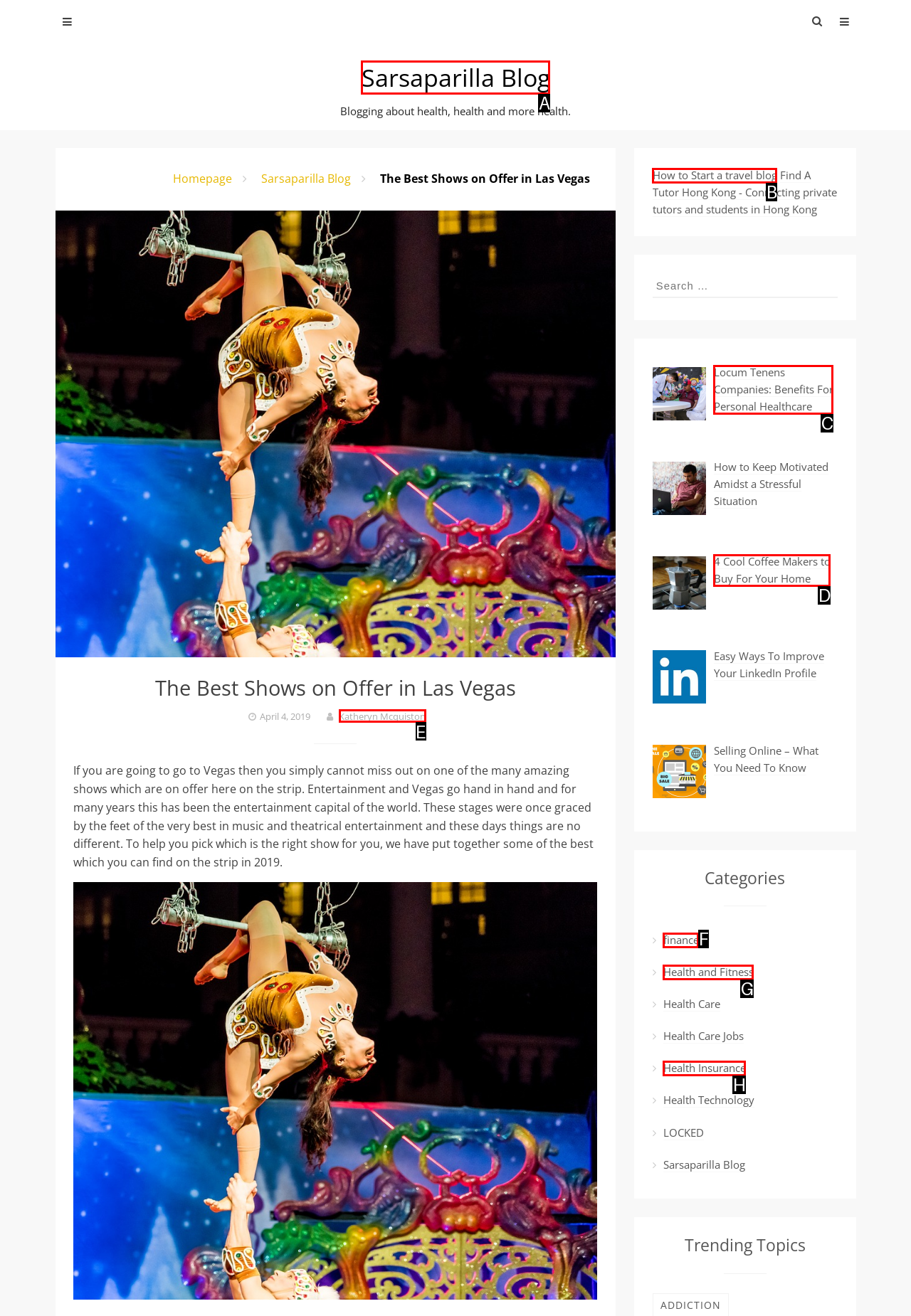Find the option that best fits the description: finance. Answer with the letter of the option.

F